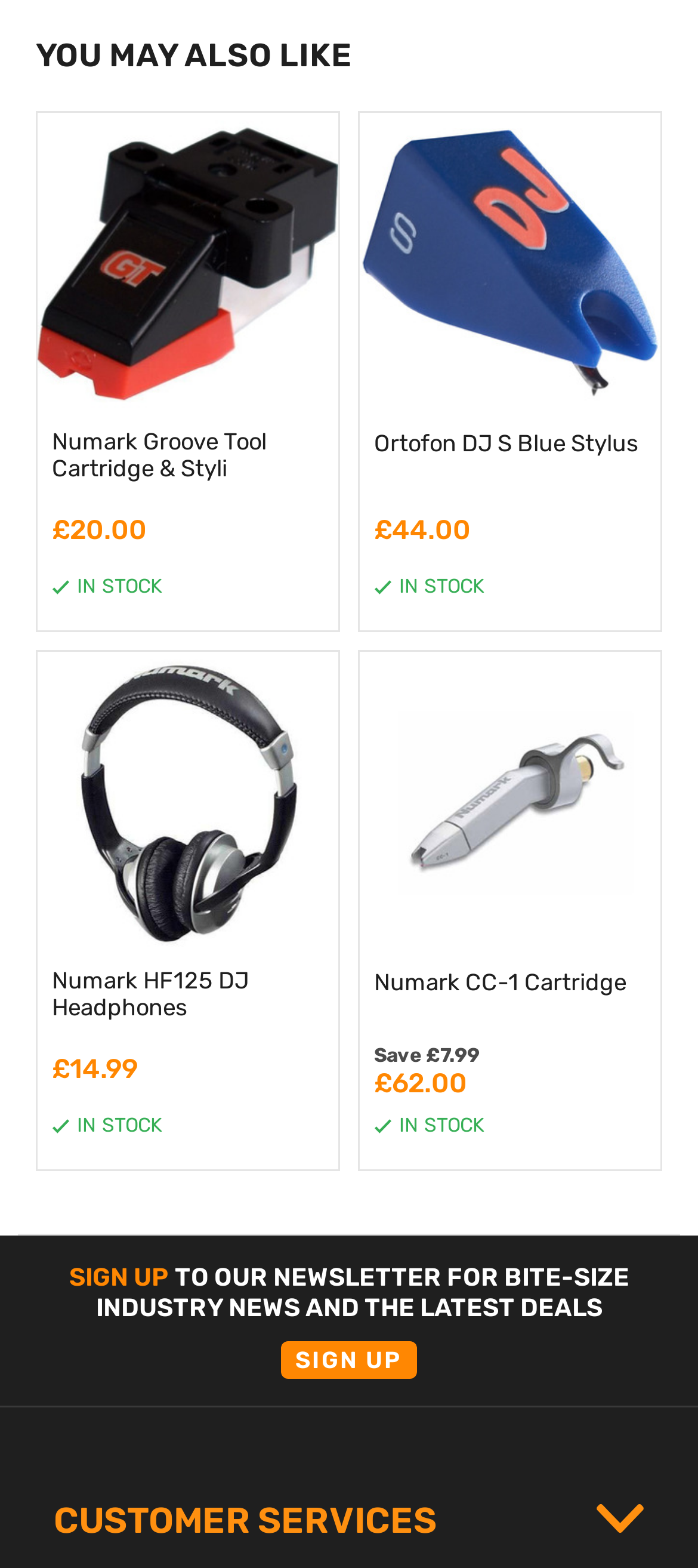What is the category of the links and images on the page?
Refer to the image and offer an in-depth and detailed answer to the question.

I inferred the category of the links and images on the page by looking at the product names and images, such as Numark Groove Tool Cartridge & Styli, Ortofon DJ S Blue Stylus, and Numark HF125 DJ Headphones, which suggest that the page is related to DJ products.